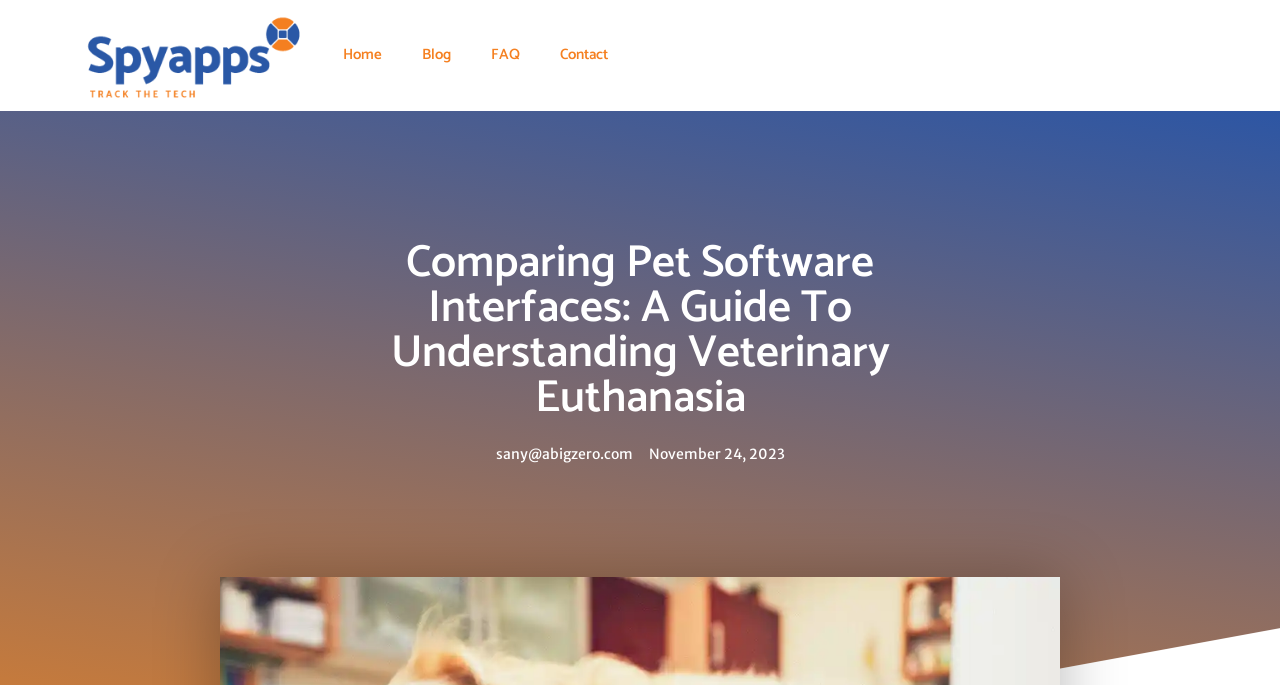Please examine the image and answer the question with a detailed explanation:
Who is the author of the content?

The author of the content is 'sany@abigzero.com', which is a link located below the main heading, with a bounding box coordinate of [0.387, 0.644, 0.494, 0.682].